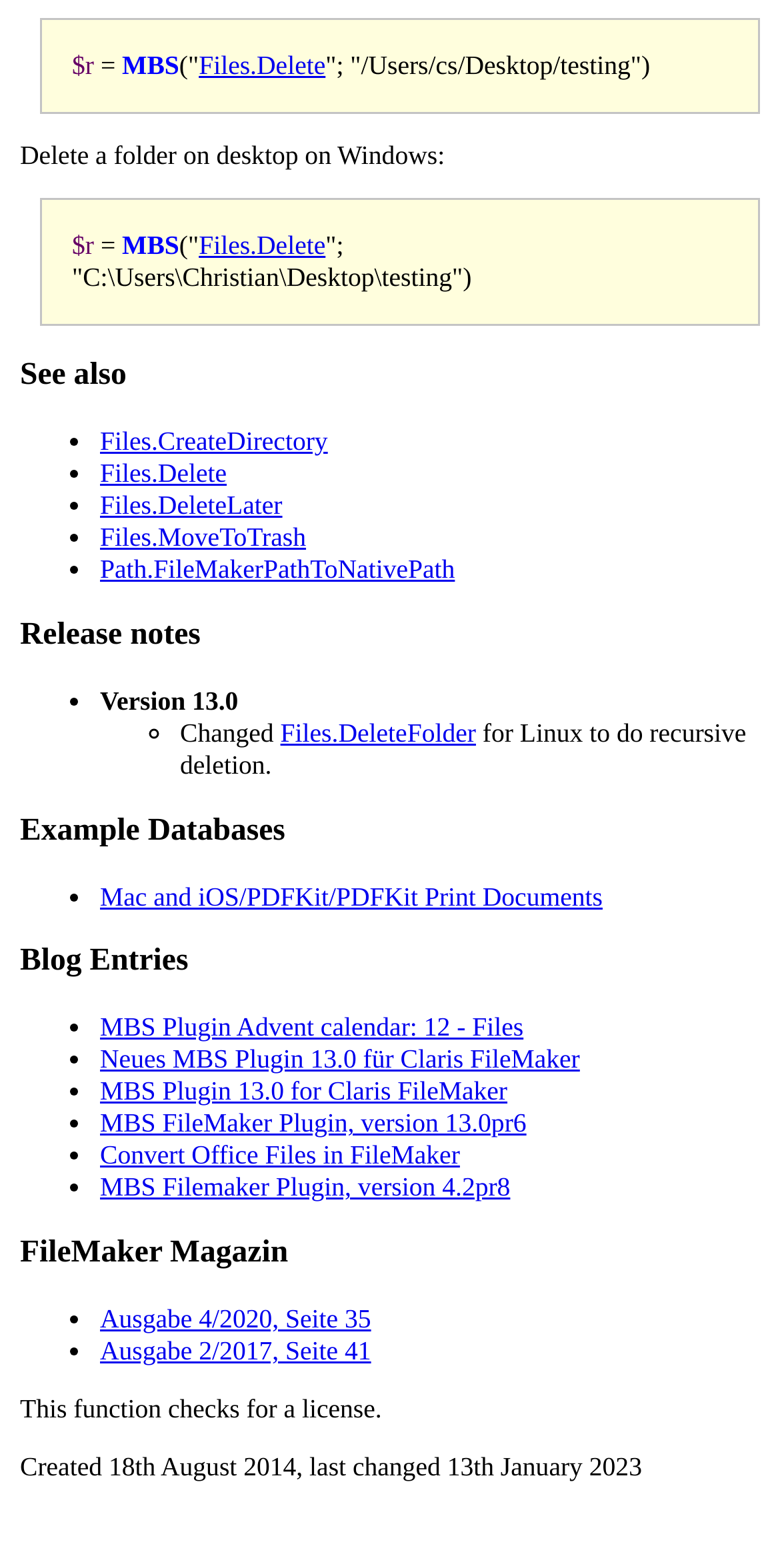How many blog entries are there?
Examine the webpage screenshot and provide an in-depth answer to the question.

Under the 'Blog Entries' heading, there are five list markers (•) followed by links to different blog entries, namely MBS Plugin Advent calendar: 12 - Files, Neues MBS Plugin 13.0 für Claris FileMaker, MBS Plugin 13.0 for Claris FileMaker, MBS FileMaker Plugin, version 13.0pr6, and Convert Office Files in FileMaker.